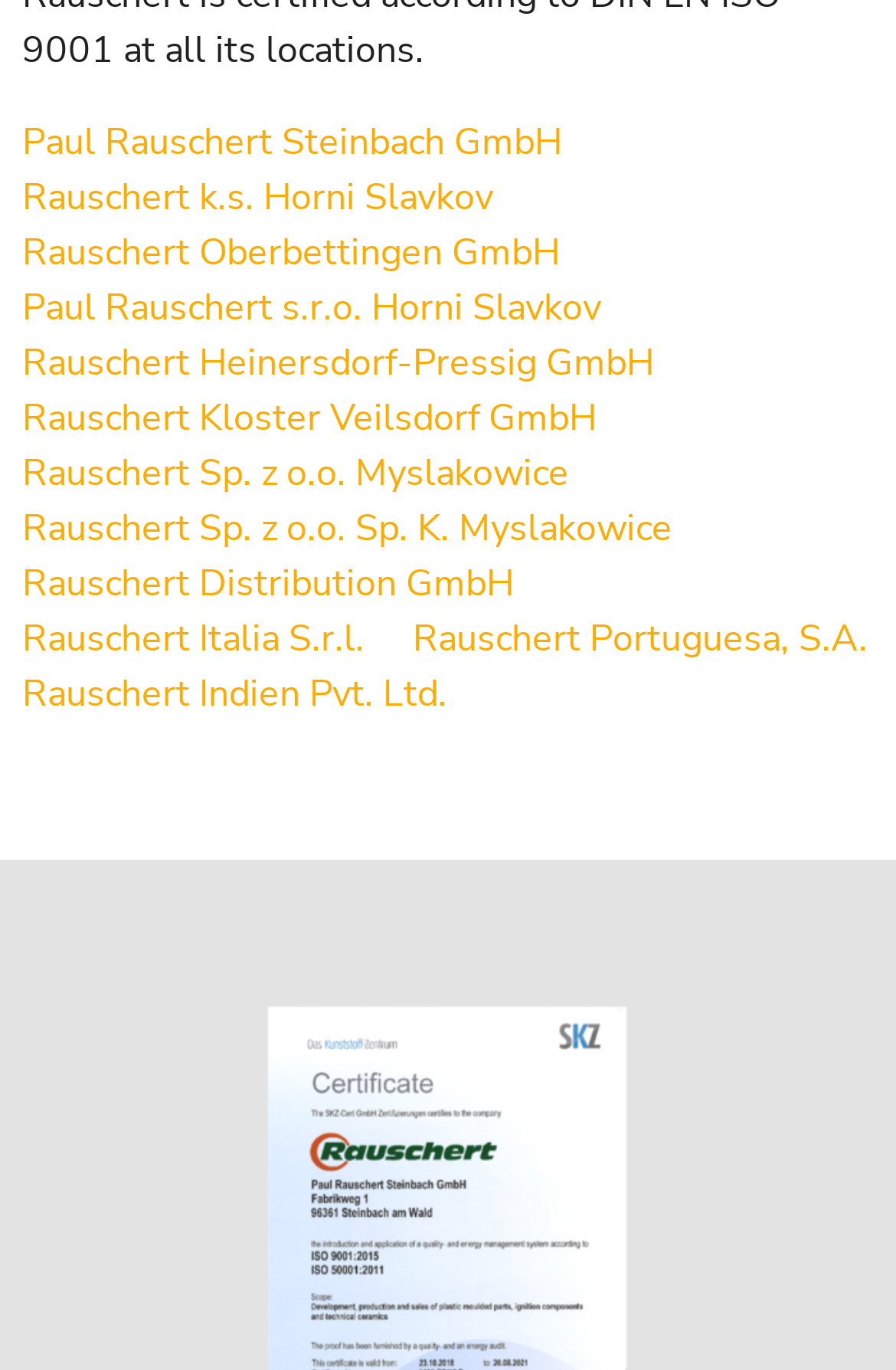How many Rauschert companies are listed?
Refer to the image and provide a thorough answer to the question.

I counted the number of links on the webpage, each representing a different Rauschert company, and found 11 in total.